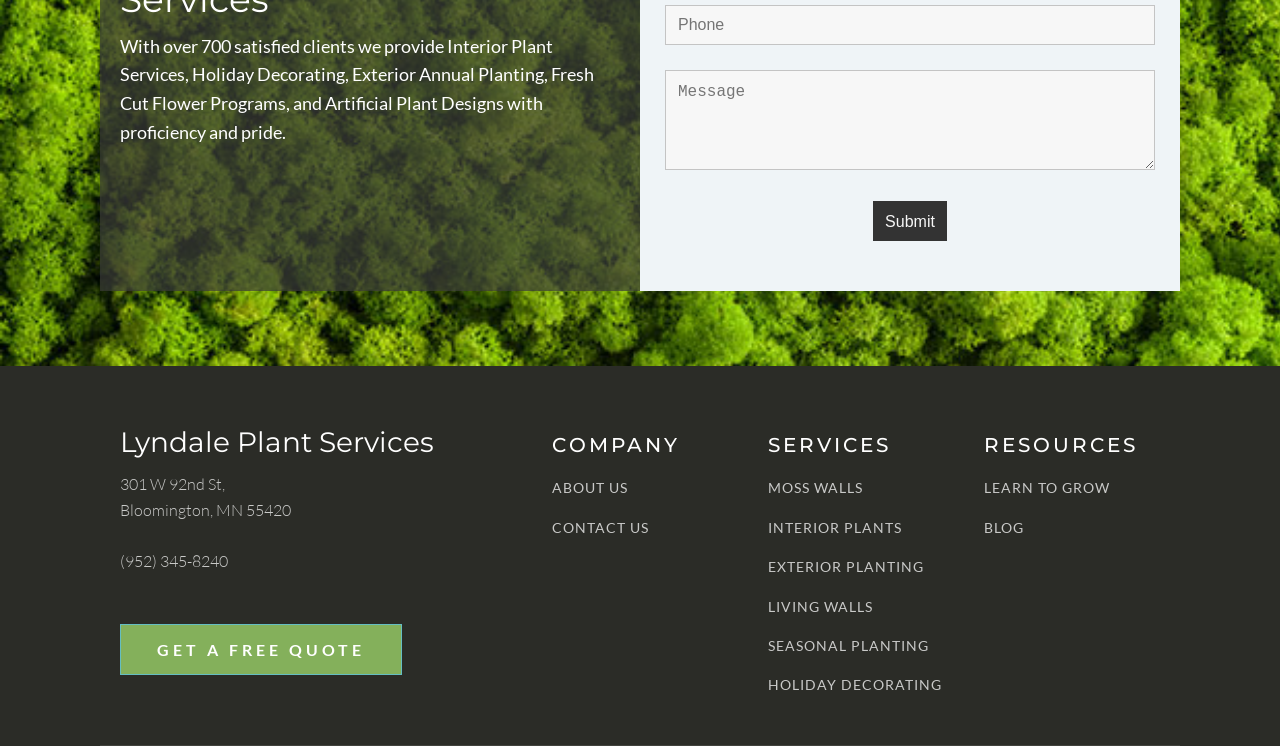Provide the bounding box coordinates of the UI element that matches the description: "alt="Lenin"".

None